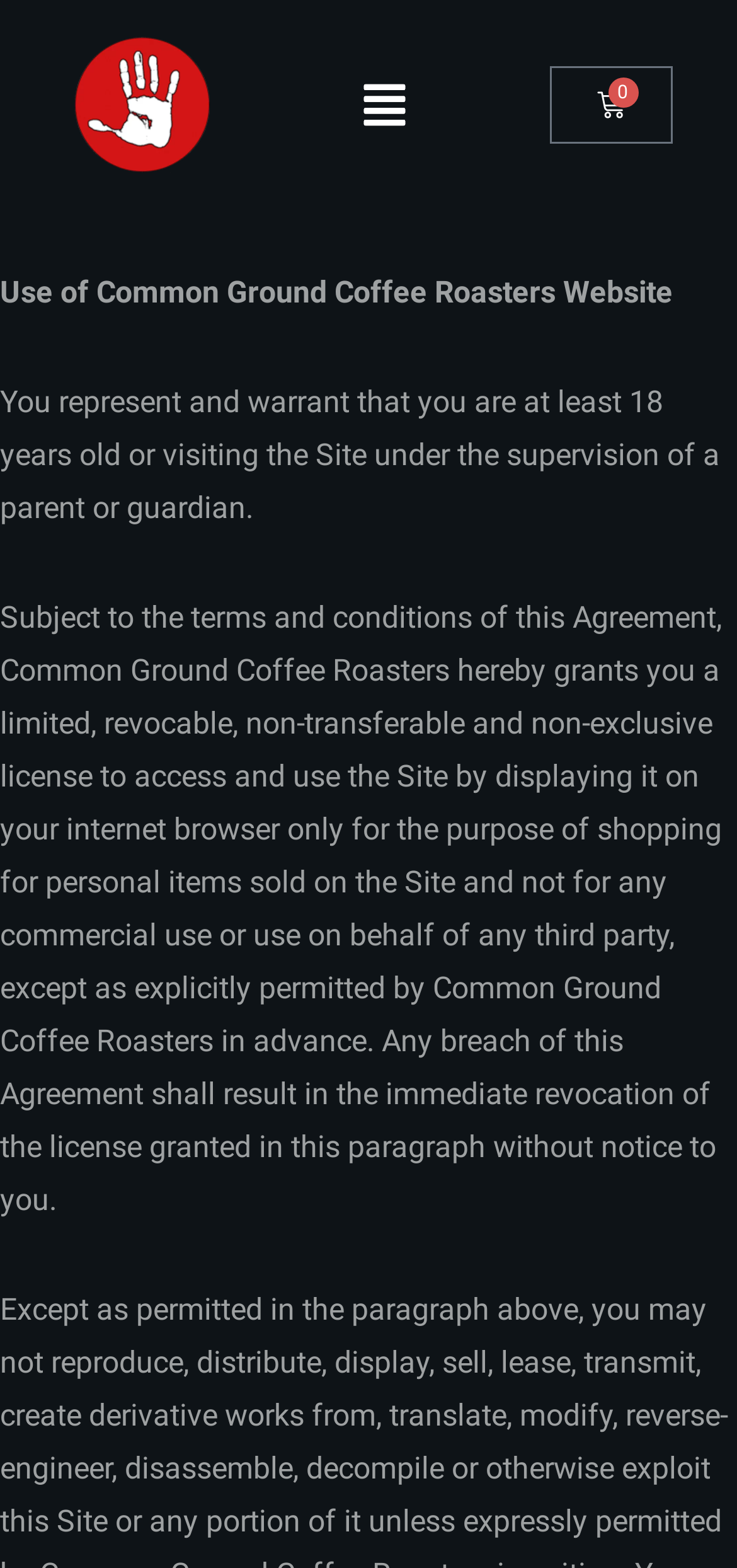What is the purpose of using this website?
From the image, provide a succinct answer in one word or a short phrase.

Shopping for personal items